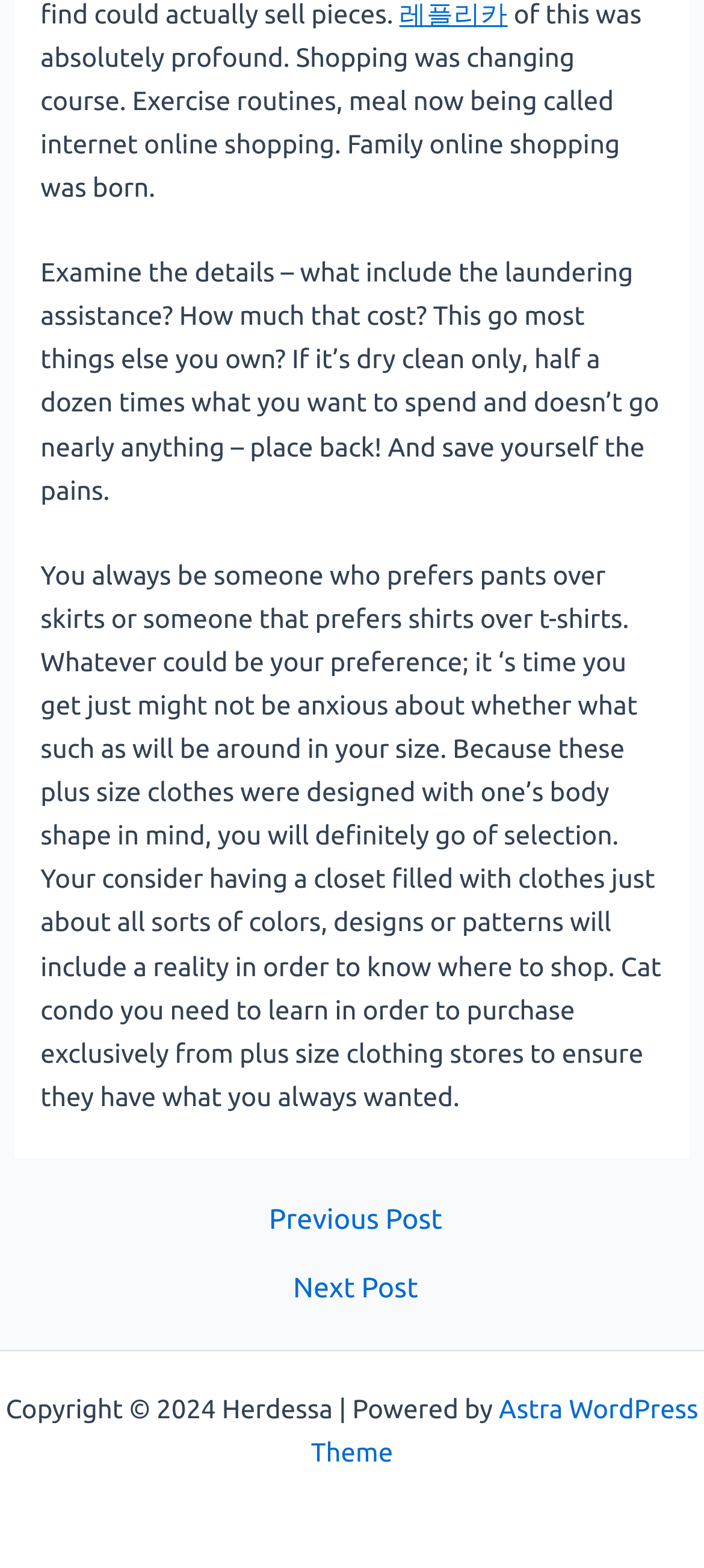Provide your answer in a single word or phrase: 
What is the topic of the first paragraph?

Laundering assistance